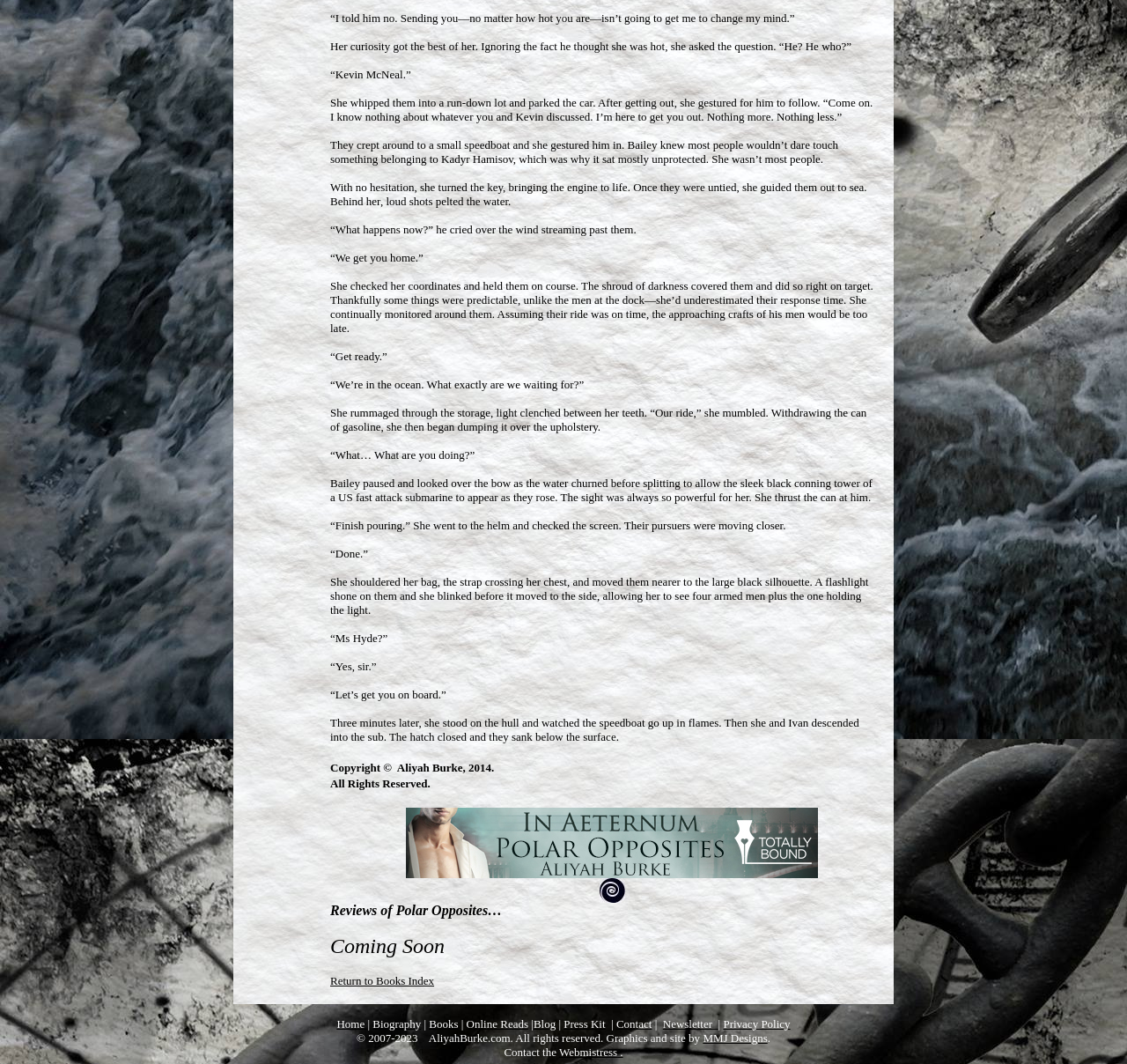Determine the bounding box coordinates of the region to click in order to accomplish the following instruction: "View 'Reviews of Polar Opposites…'". Provide the coordinates as four float numbers between 0 and 1, specifically [left, top, right, bottom].

[0.293, 0.849, 0.793, 0.863]